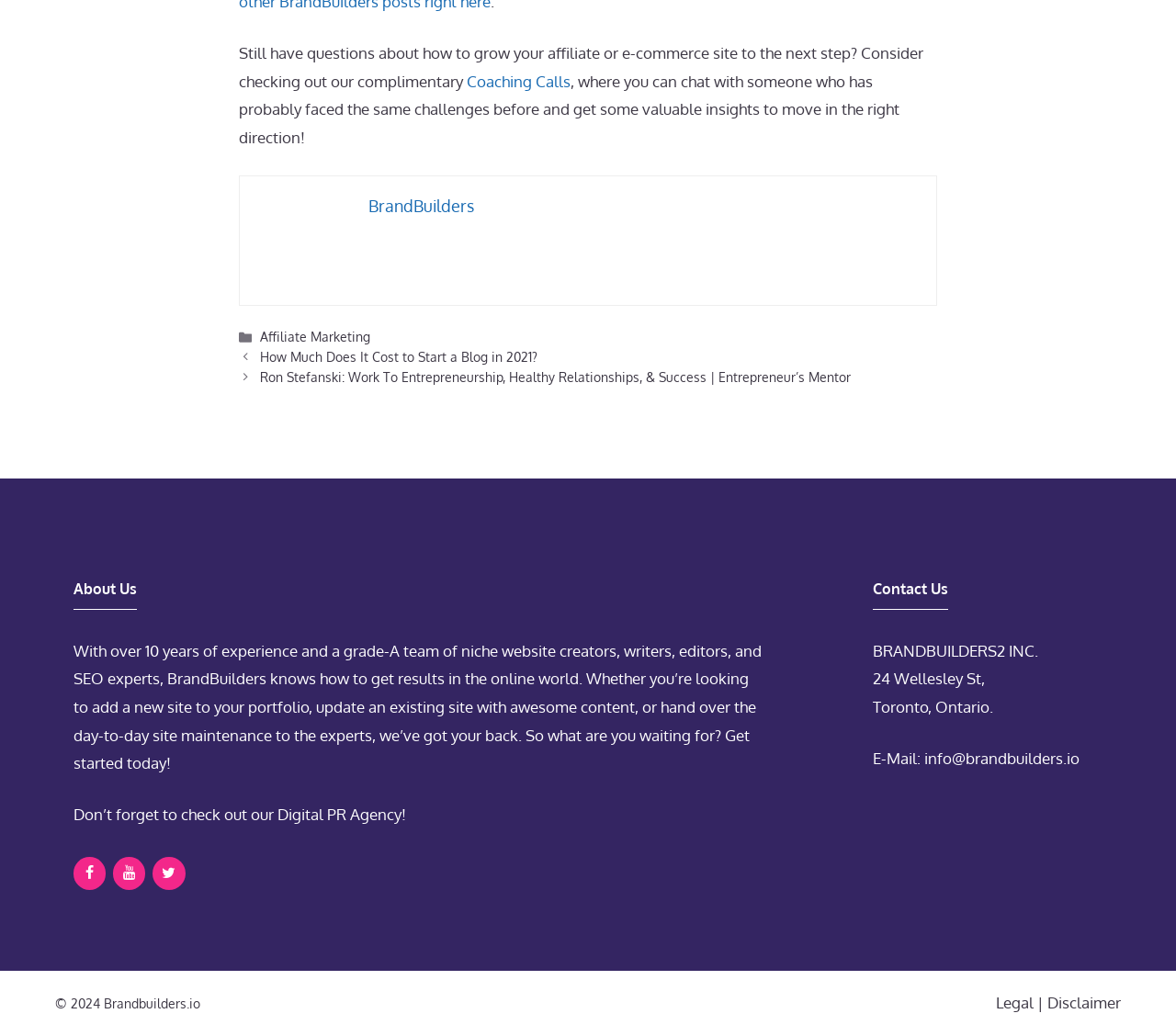Please respond to the question using a single word or phrase:
What is the name of the company?

BrandBuilders